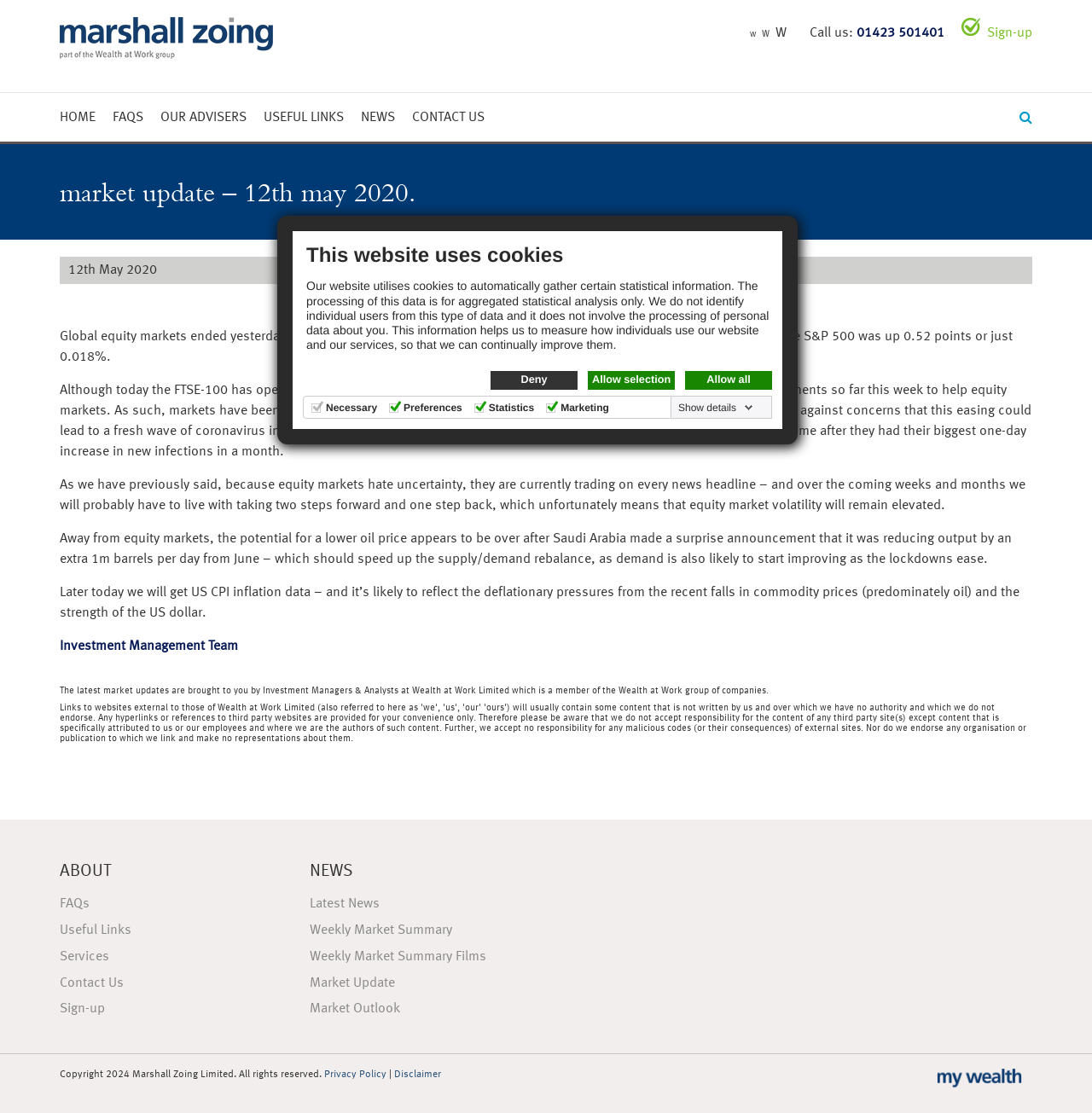Using the given element description, provide the bounding box coordinates (top-left x, top-left y, bottom-right x, bottom-right y) for the corresponding UI element in the screenshot: Weekly Market Summary

[0.266, 0.126, 0.426, 0.144]